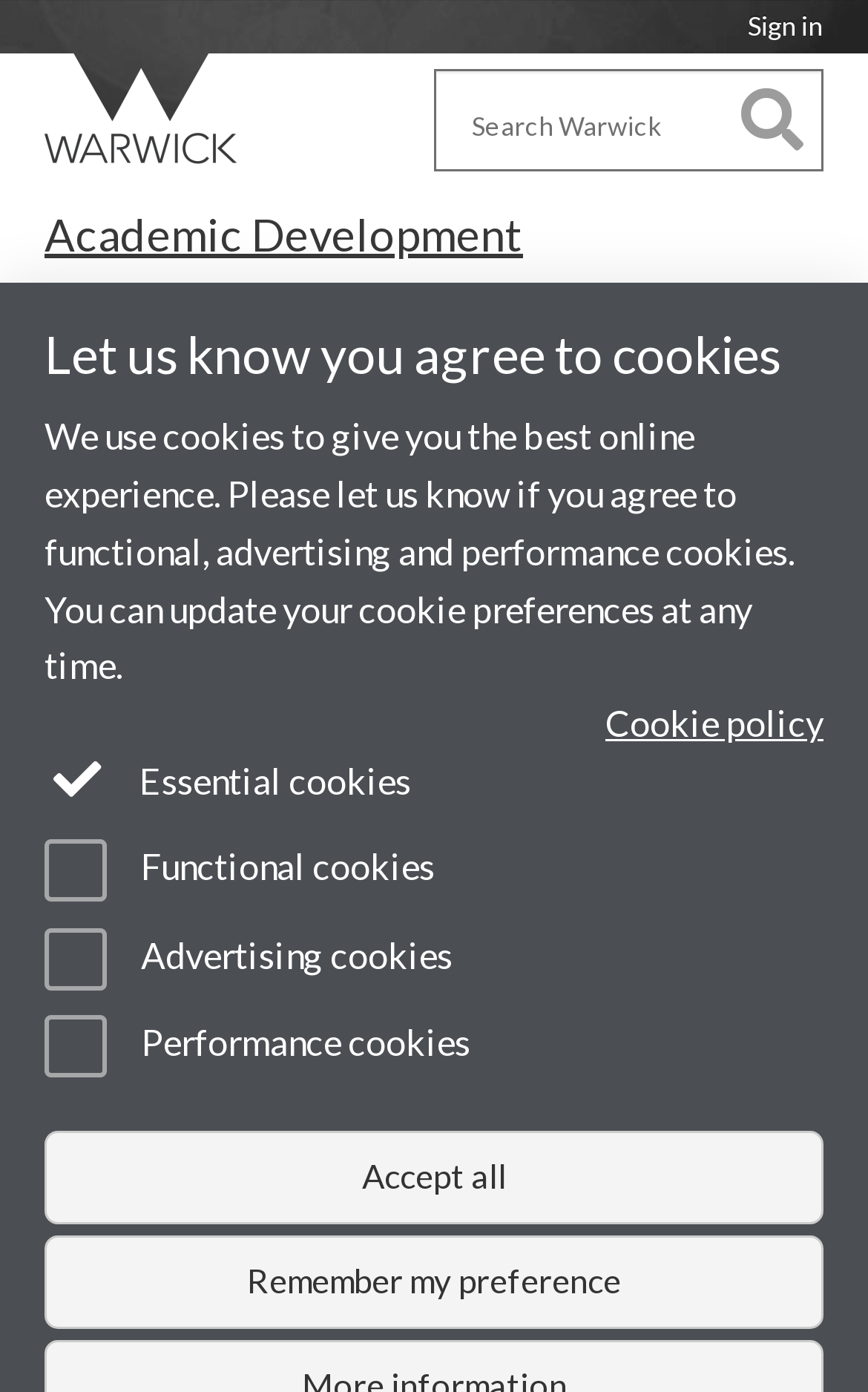Identify the bounding box for the UI element that is described as follows: "S.Hattersley@warwick.ac.uk".

[0.151, 0.664, 0.603, 0.692]